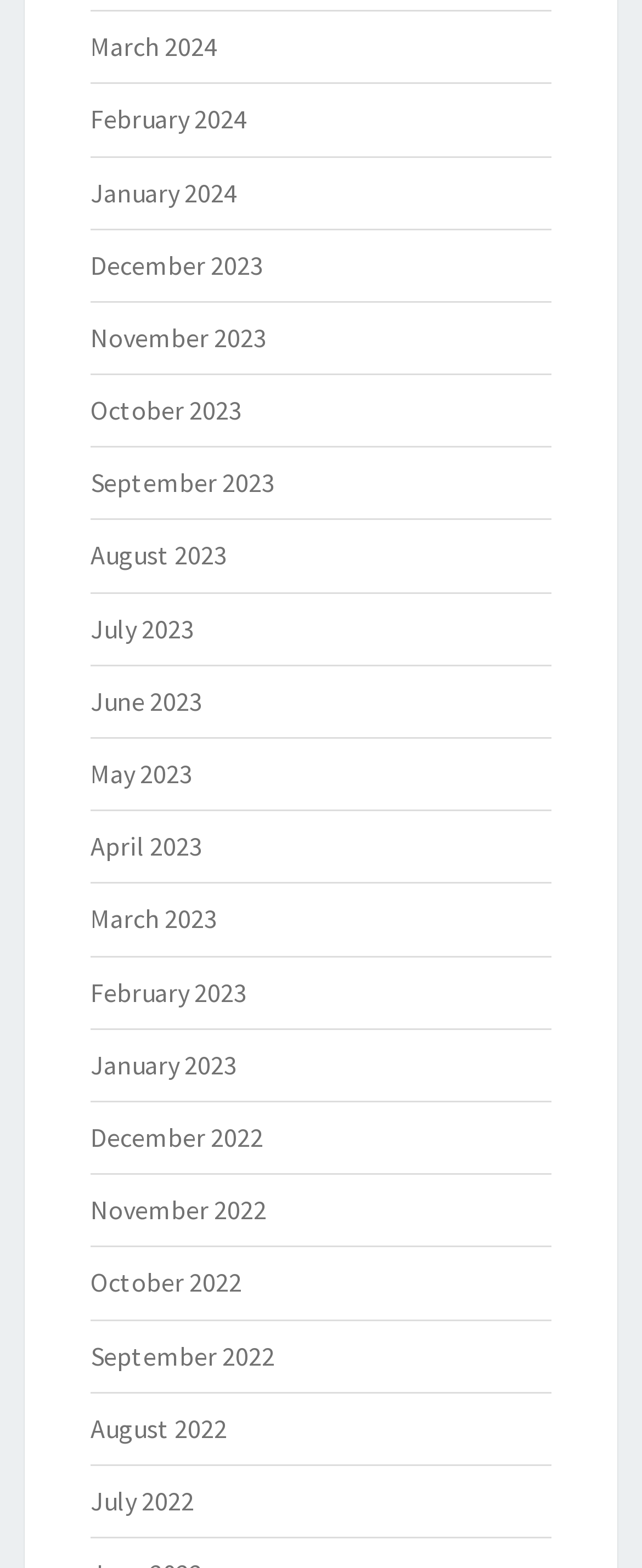Identify the bounding box coordinates for the region to click in order to carry out this instruction: "Subscribe to email newsletter". Provide the coordinates using four float numbers between 0 and 1, formatted as [left, top, right, bottom].

None